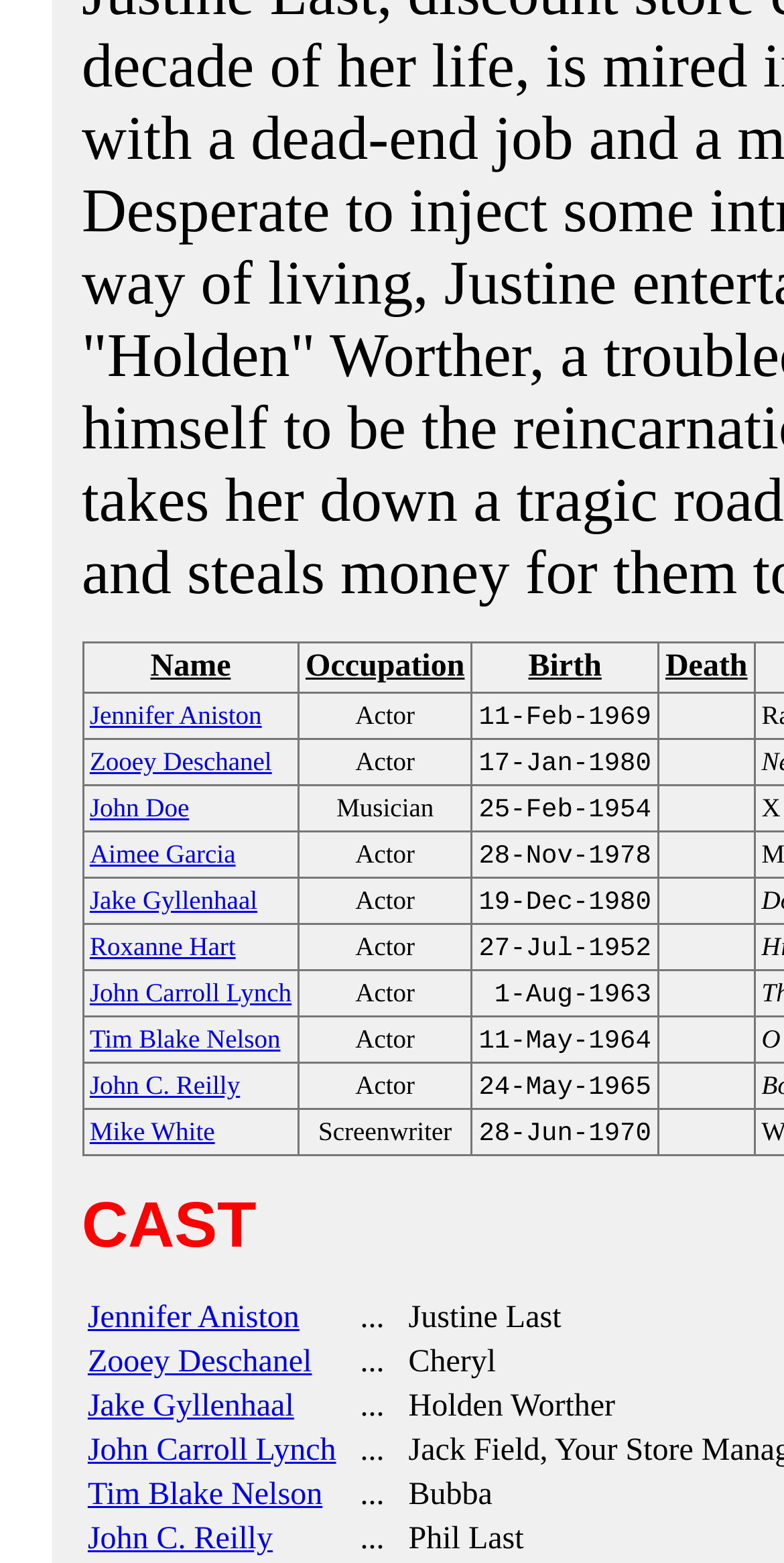Determine the bounding box coordinates of the element that should be clicked to execute the following command: "Learn more about Decarbonisation Scenarios".

None